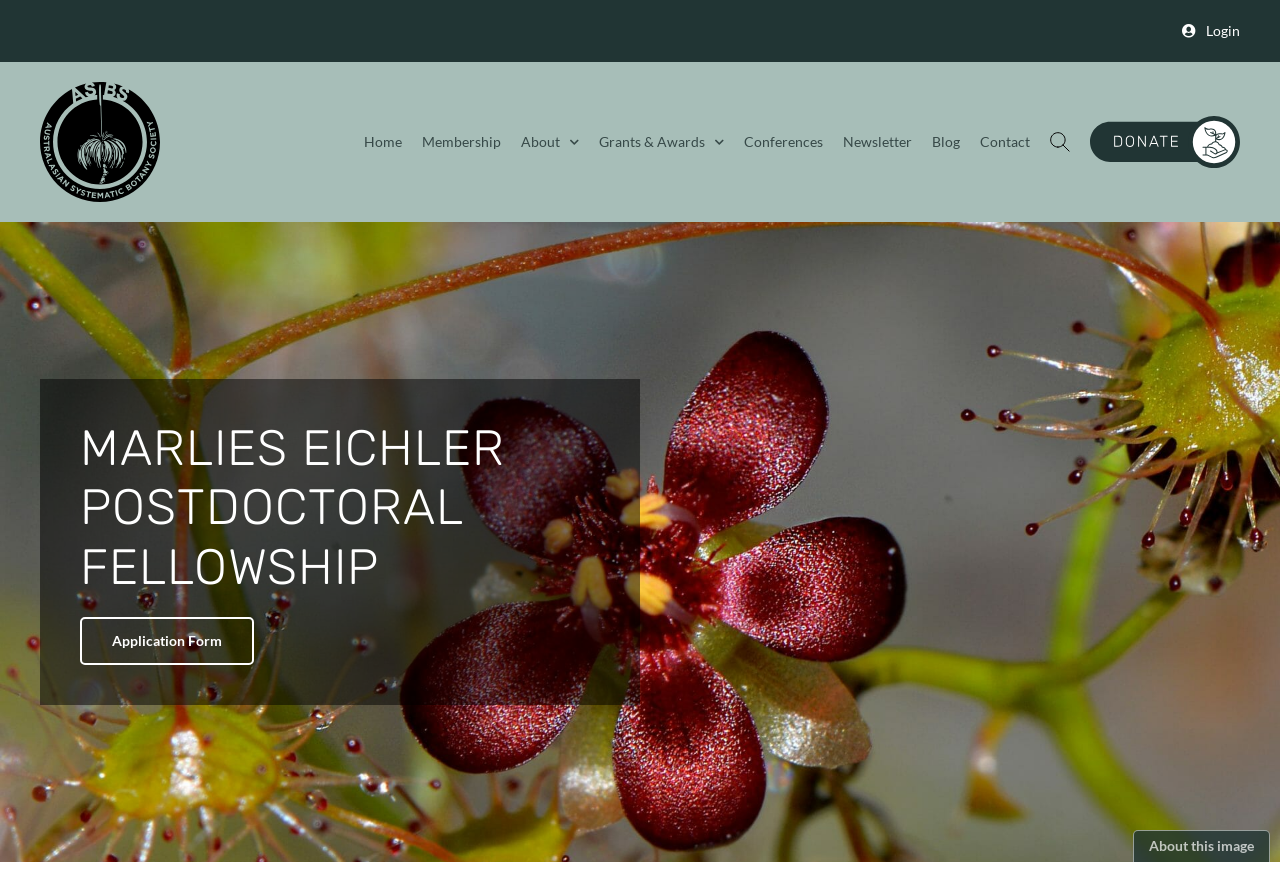Please provide a one-word or short phrase answer to the question:
What is the name of the organization?

Australasian Systematic Botany Society